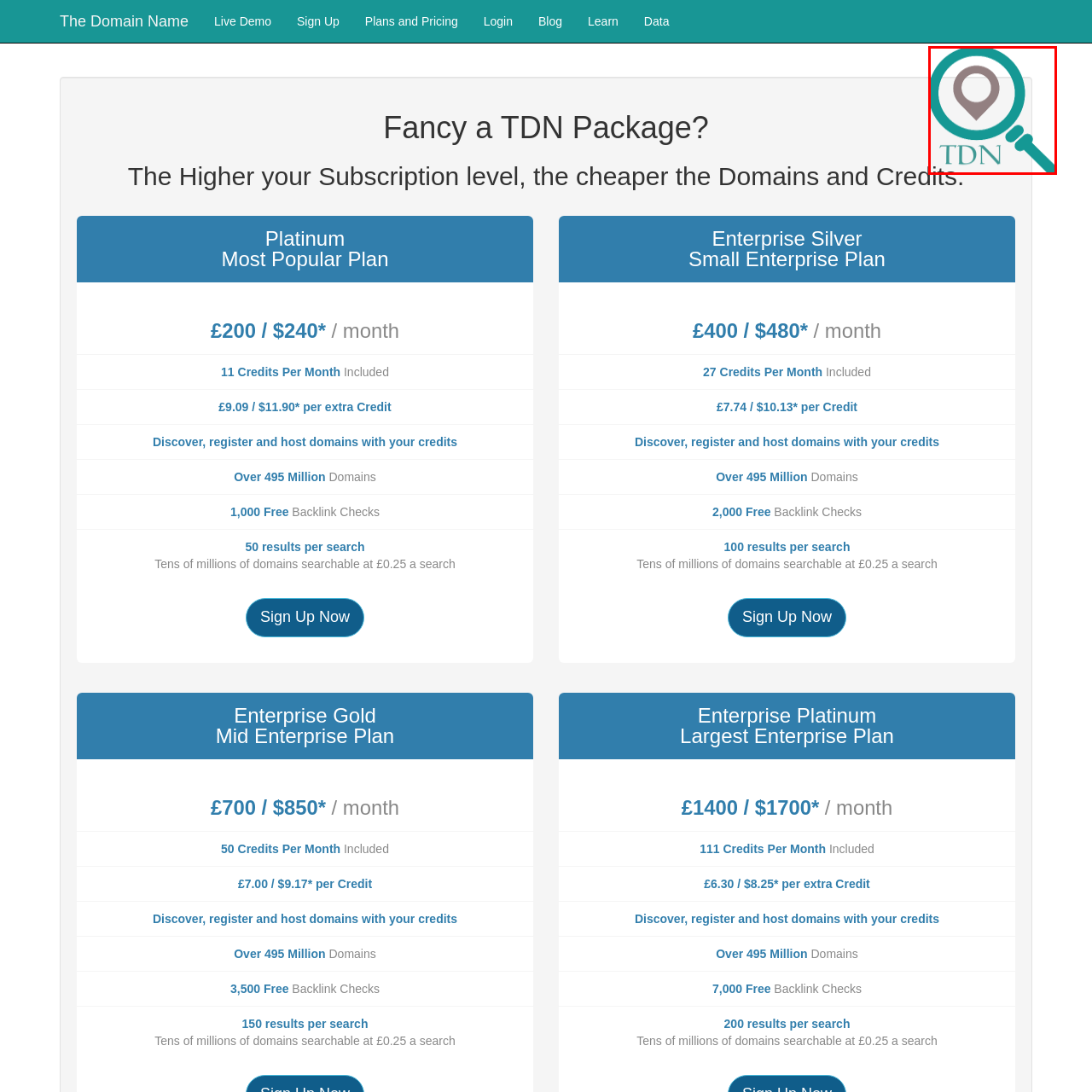Study the image enclosed in red and provide a single-word or short-phrase answer: What is the purpose of the 'lite' text in the logo?

to suggest accessibility